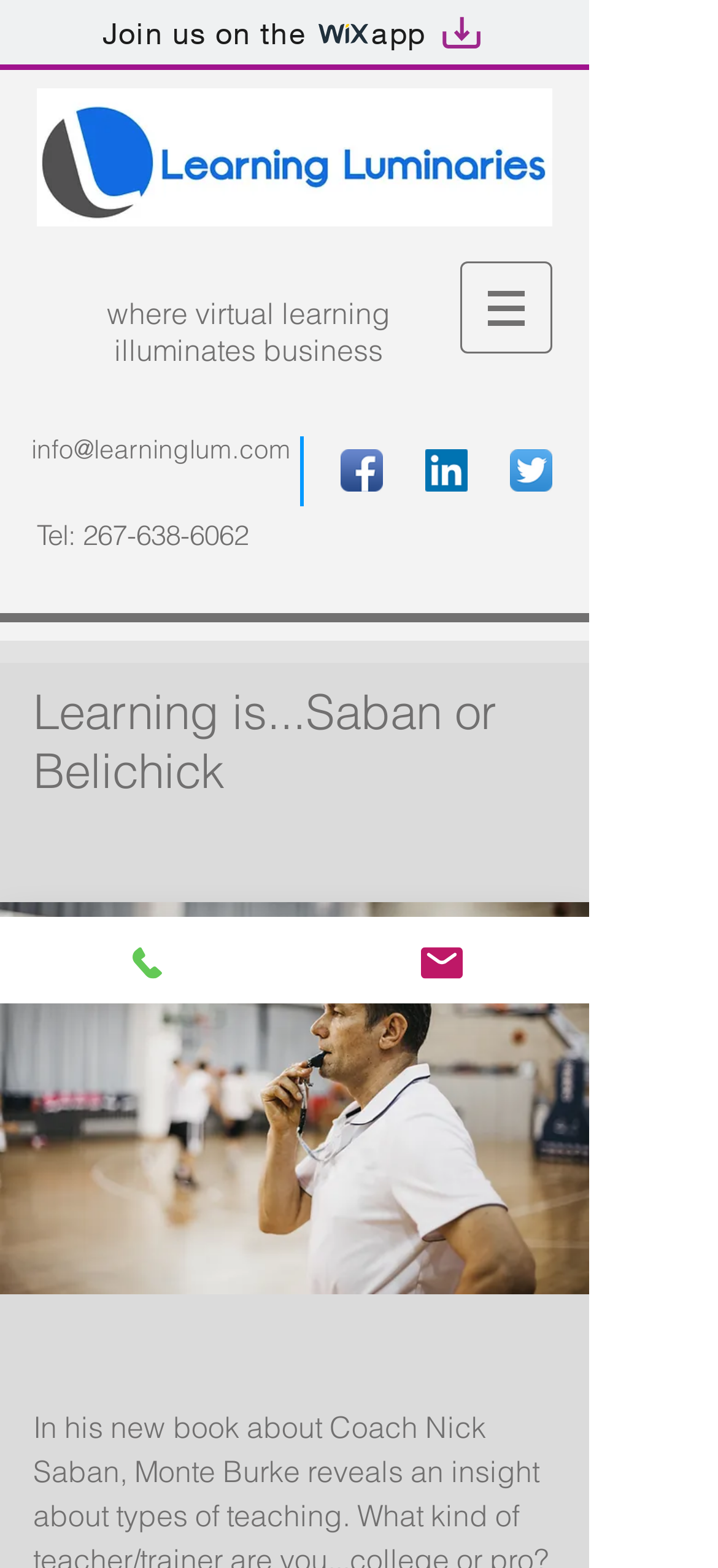Examine the screenshot and answer the question in as much detail as possible: What is the name of the website?

I inferred the name of the website from the image 'Learning Luminaries 3.jpg' which suggests that the website is related to Learning Luminaries. Additionally, the website's focus on learning and education further supports this conclusion.